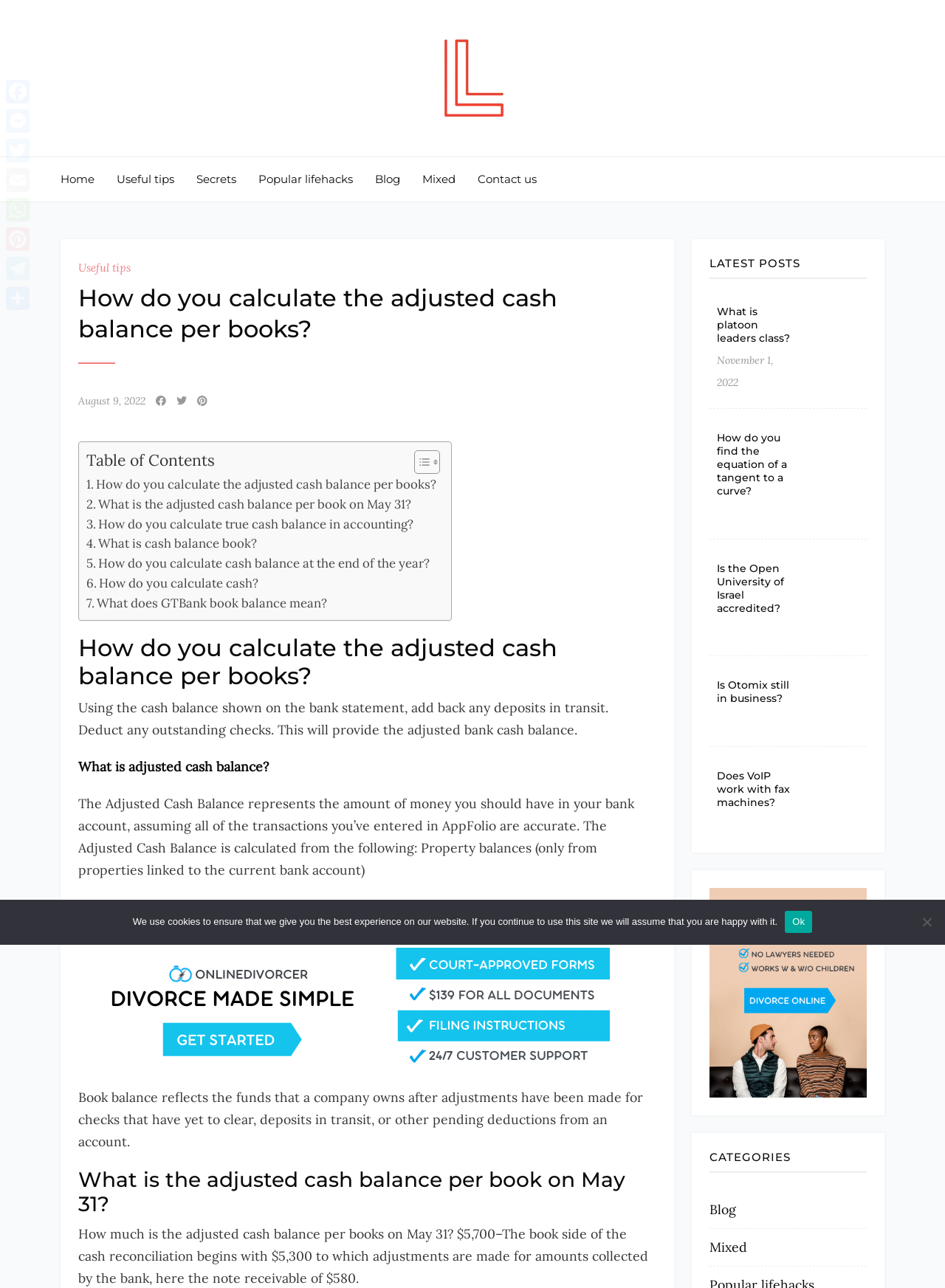Analyze the image and deliver a detailed answer to the question: How do you calculate the adjusted cash balance?

To calculate the adjusted cash balance, you need to add back any deposits in transit to the cash balance shown on the bank statement, and then deduct any outstanding checks. This will provide the adjusted bank cash balance.